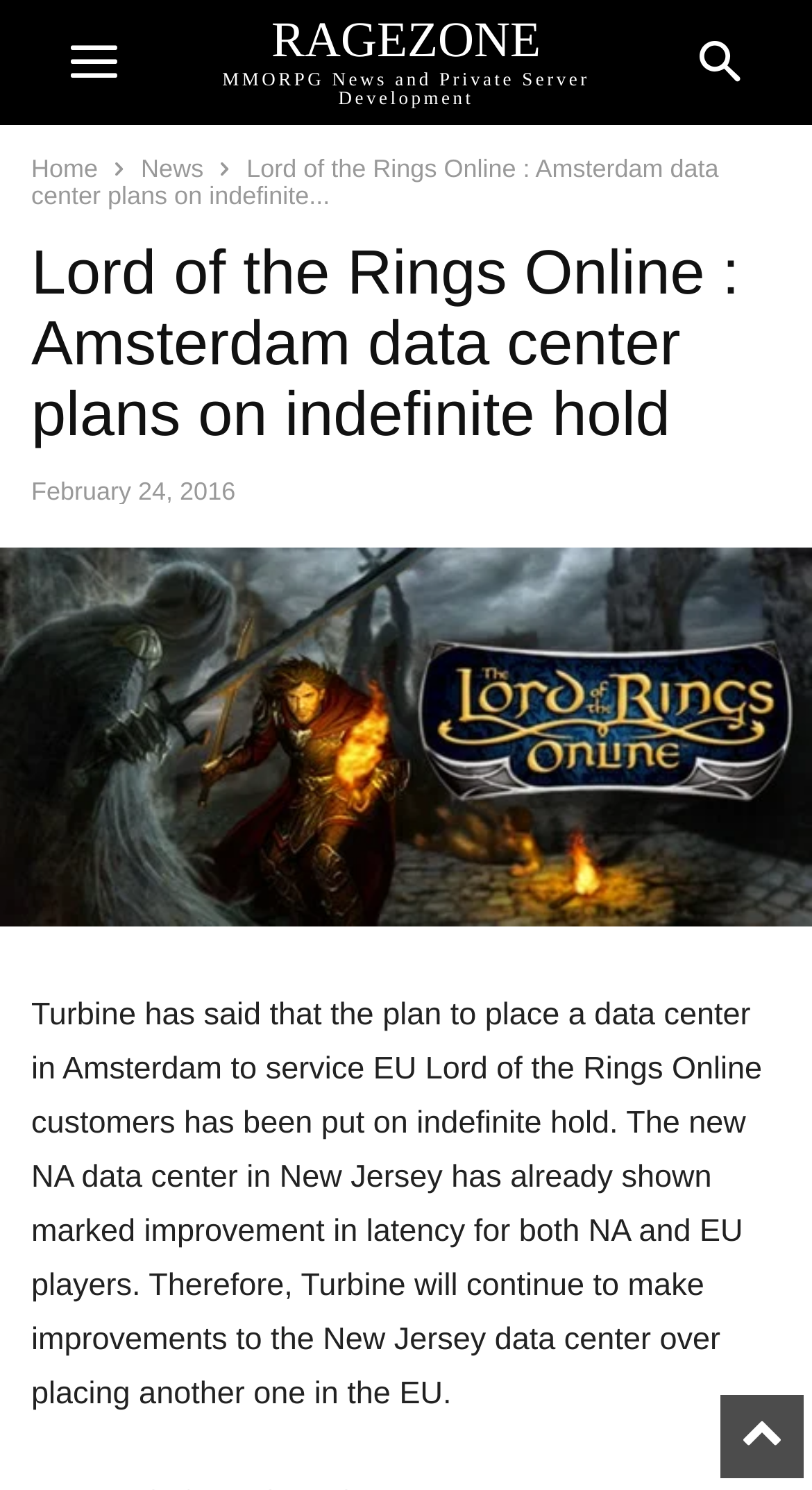Where is the new NA data center located?
Refer to the screenshot and answer in one word or phrase.

New Jersey